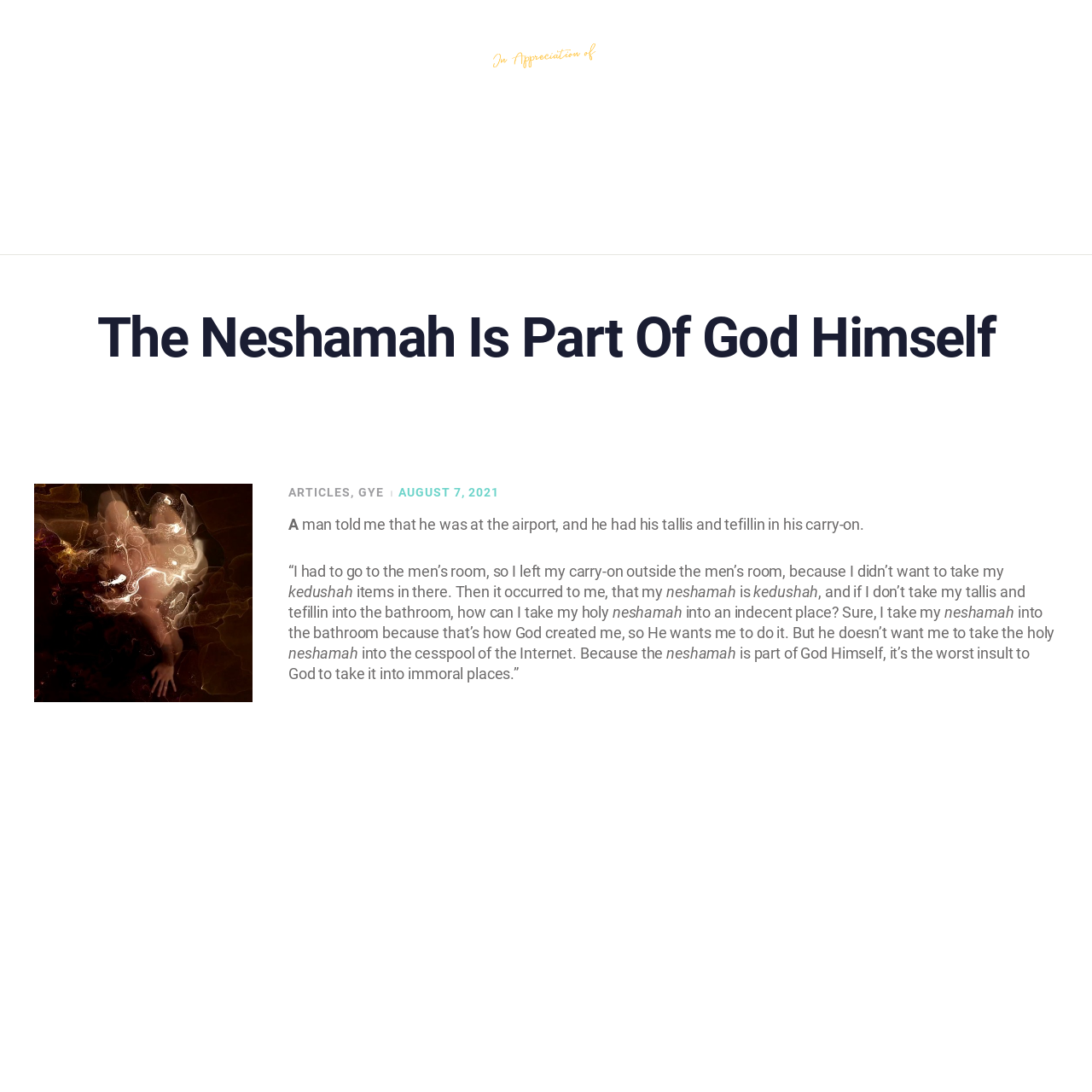Please locate the bounding box coordinates of the region I need to click to follow this instruction: "Read more about The Neshamah Is Part Of God Himself".

[0.031, 0.28, 0.969, 0.339]